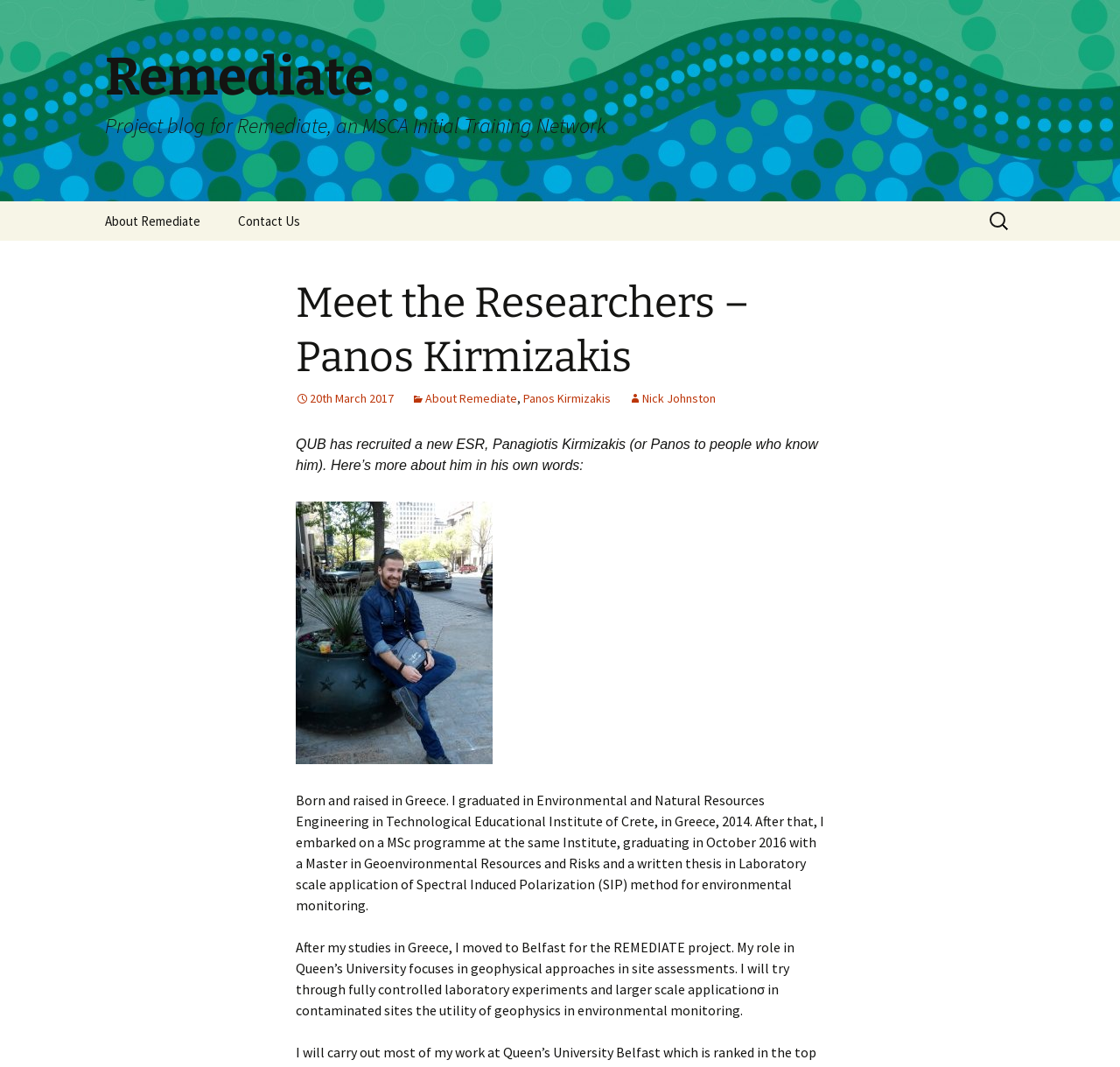Point out the bounding box coordinates of the section to click in order to follow this instruction: "Read about Panos Kirmizakis".

[0.264, 0.409, 0.73, 0.443]